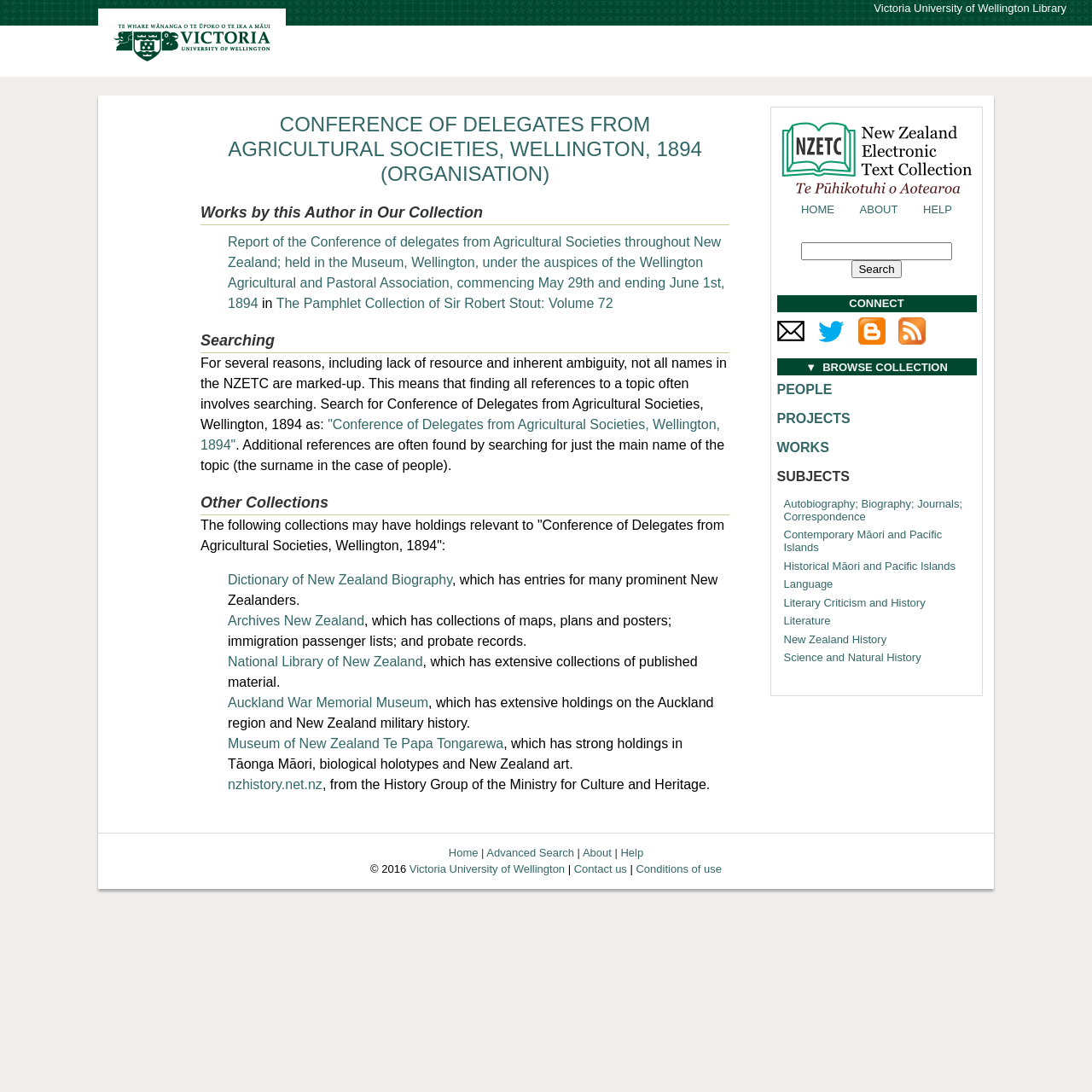Identify and provide the main heading of the webpage.

CONFERENCE OF DELEGATES FROM AGRICULTURAL SOCIETIES, WELLINGTON, 1894
(ORGANISATION)